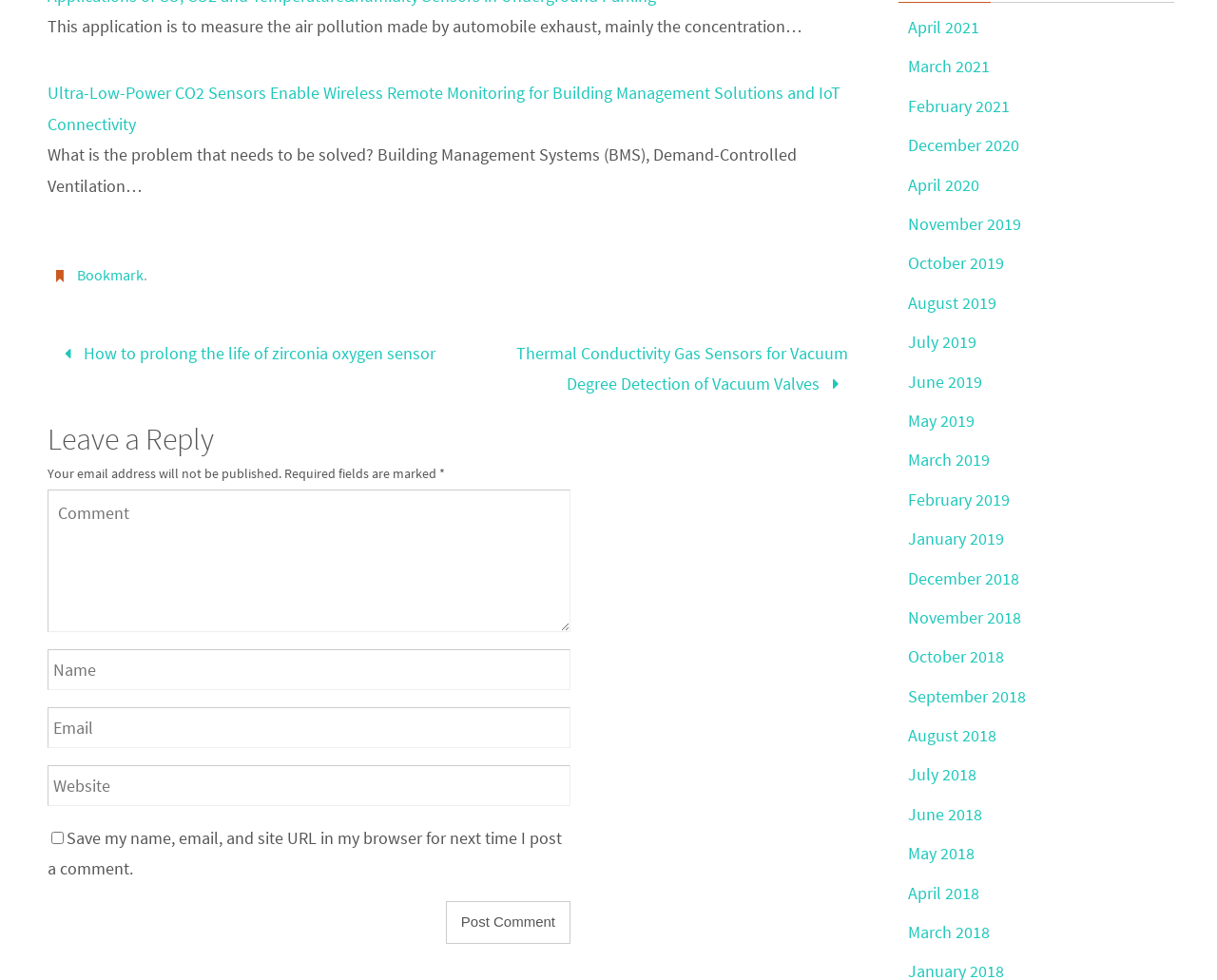Locate and provide the bounding box coordinates for the HTML element that matches this description: "aria-describedby="email-notes" name="email" placeholder="Email"".

[0.039, 0.721, 0.469, 0.763]